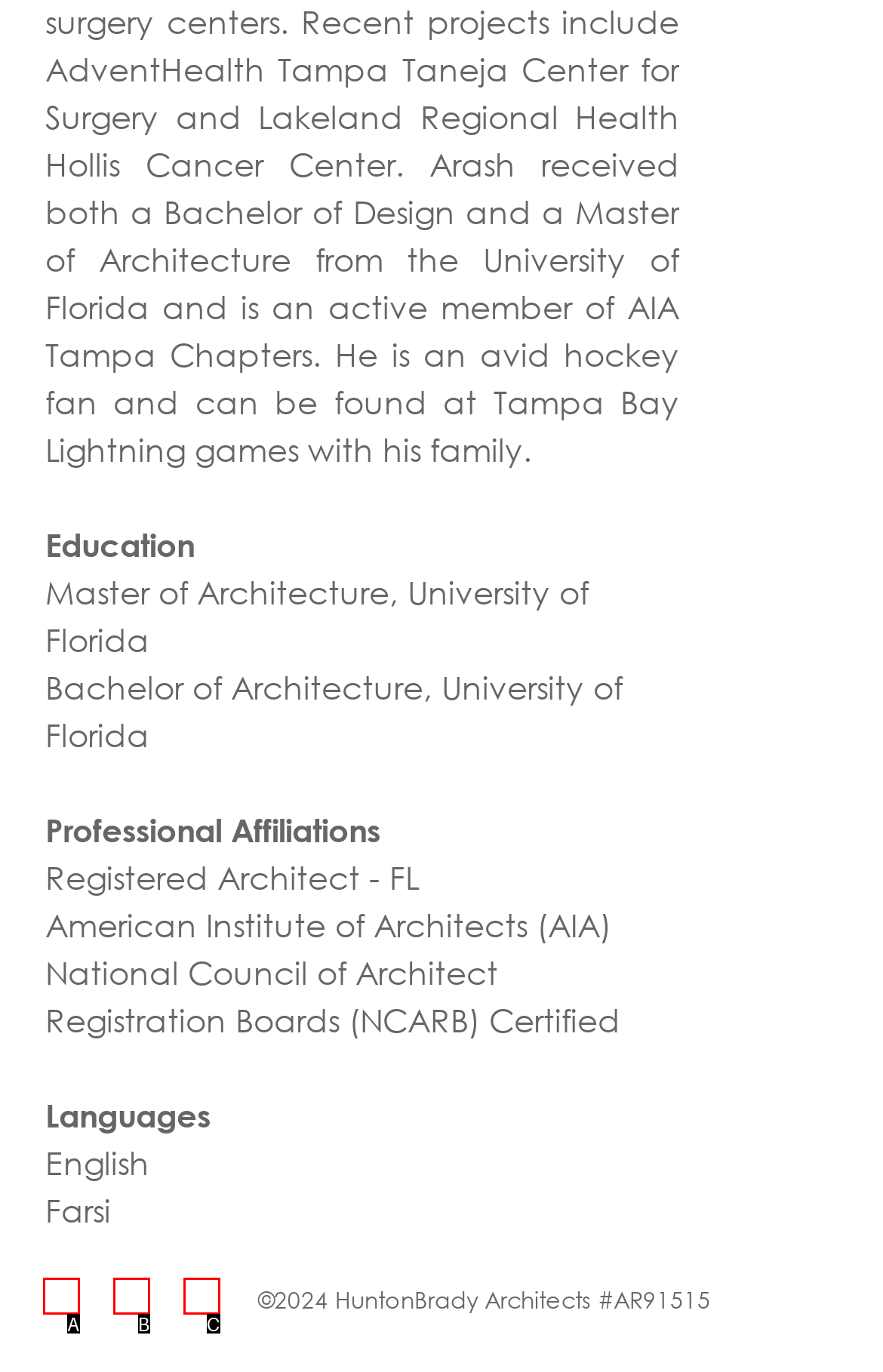From the given choices, indicate the option that best matches: aria-label="Facebook"
State the letter of the chosen option directly.

B